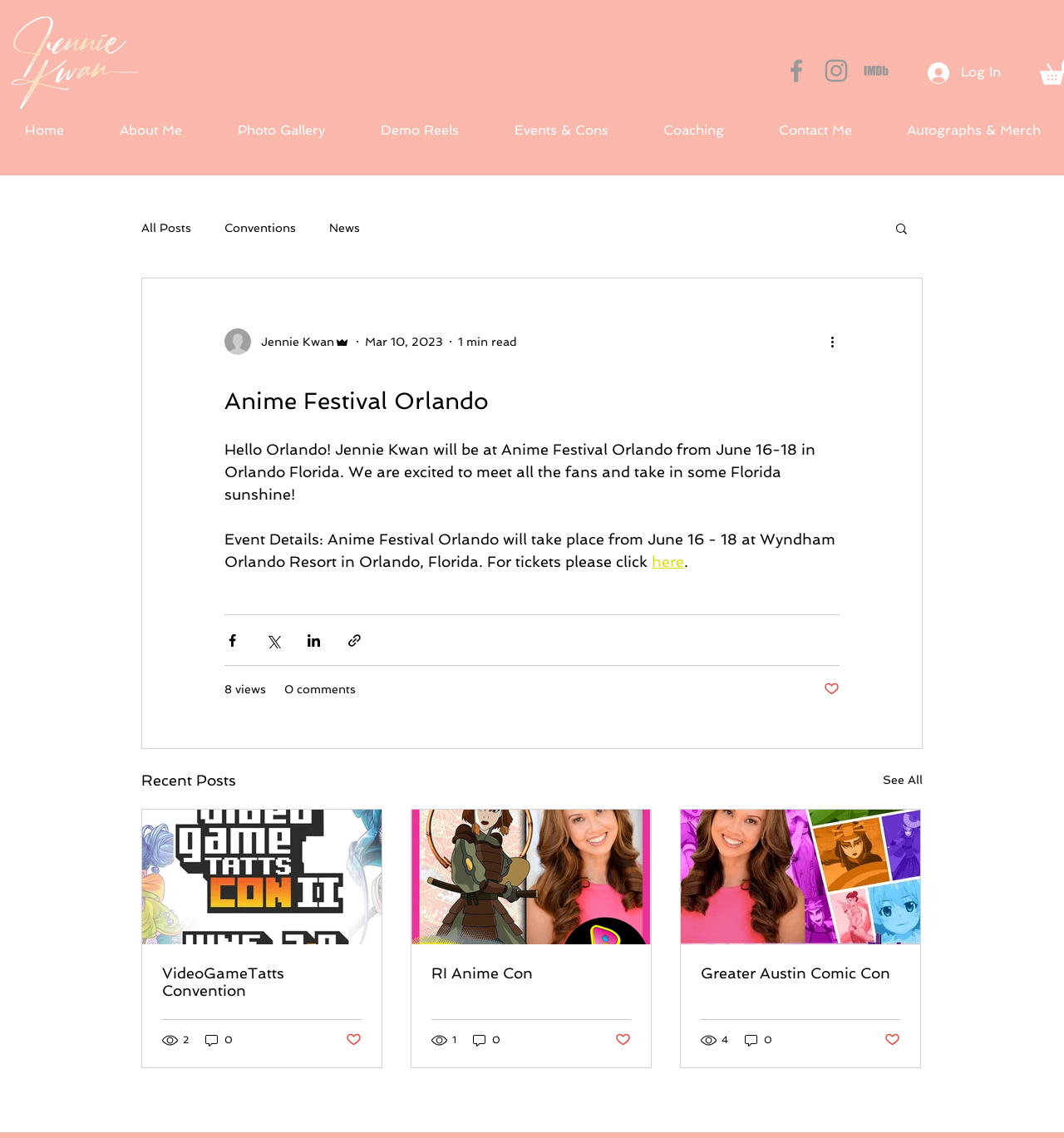Pinpoint the bounding box coordinates of the element you need to click to execute the following instruction: "Search for something". The bounding box should be represented by four float numbers between 0 and 1, in the format [left, top, right, bottom].

[0.84, 0.194, 0.855, 0.21]